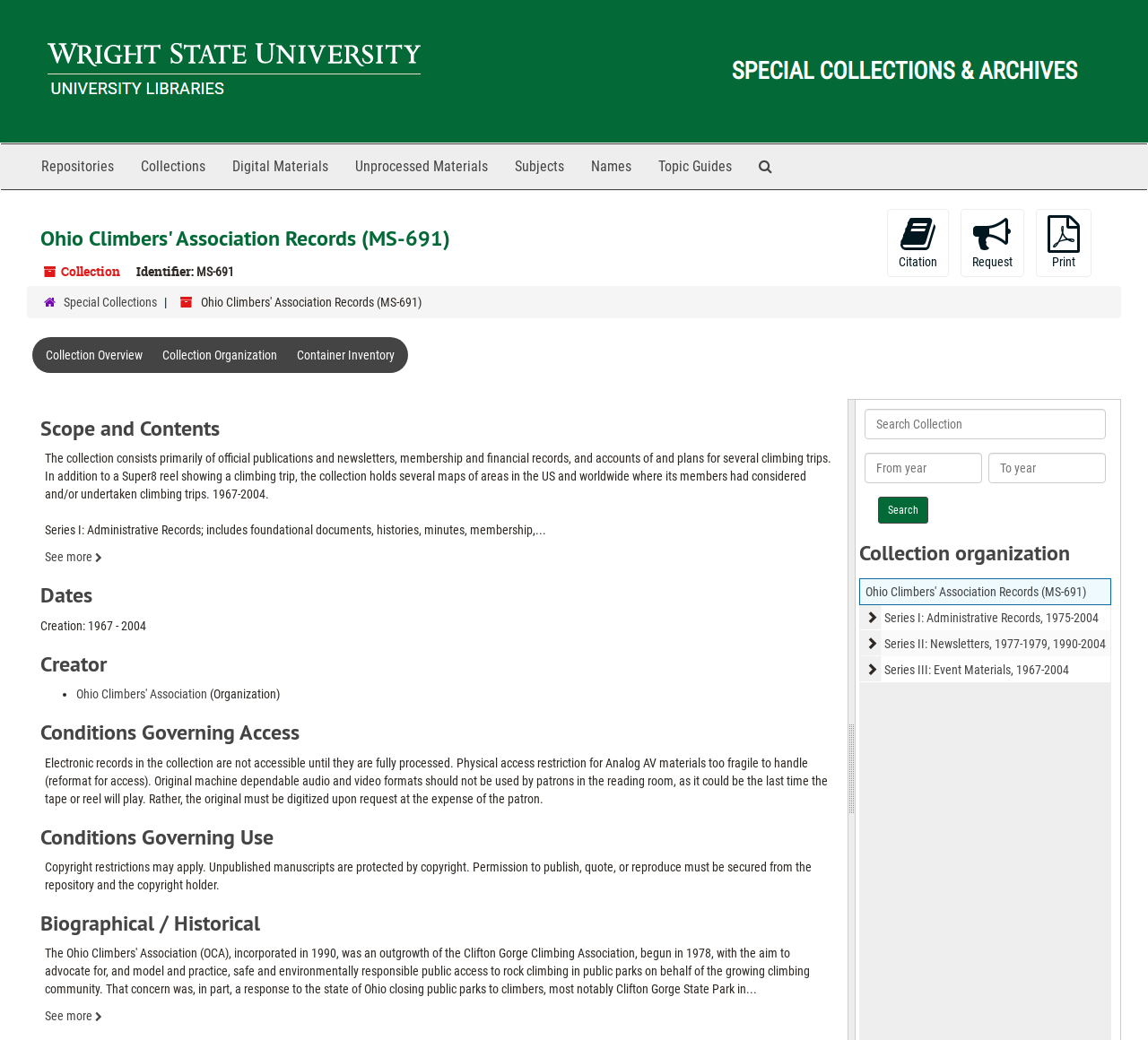Could you indicate the bounding box coordinates of the region to click in order to complete this instruction: "Click the 'Collection Overview' link".

[0.028, 0.324, 0.136, 0.359]